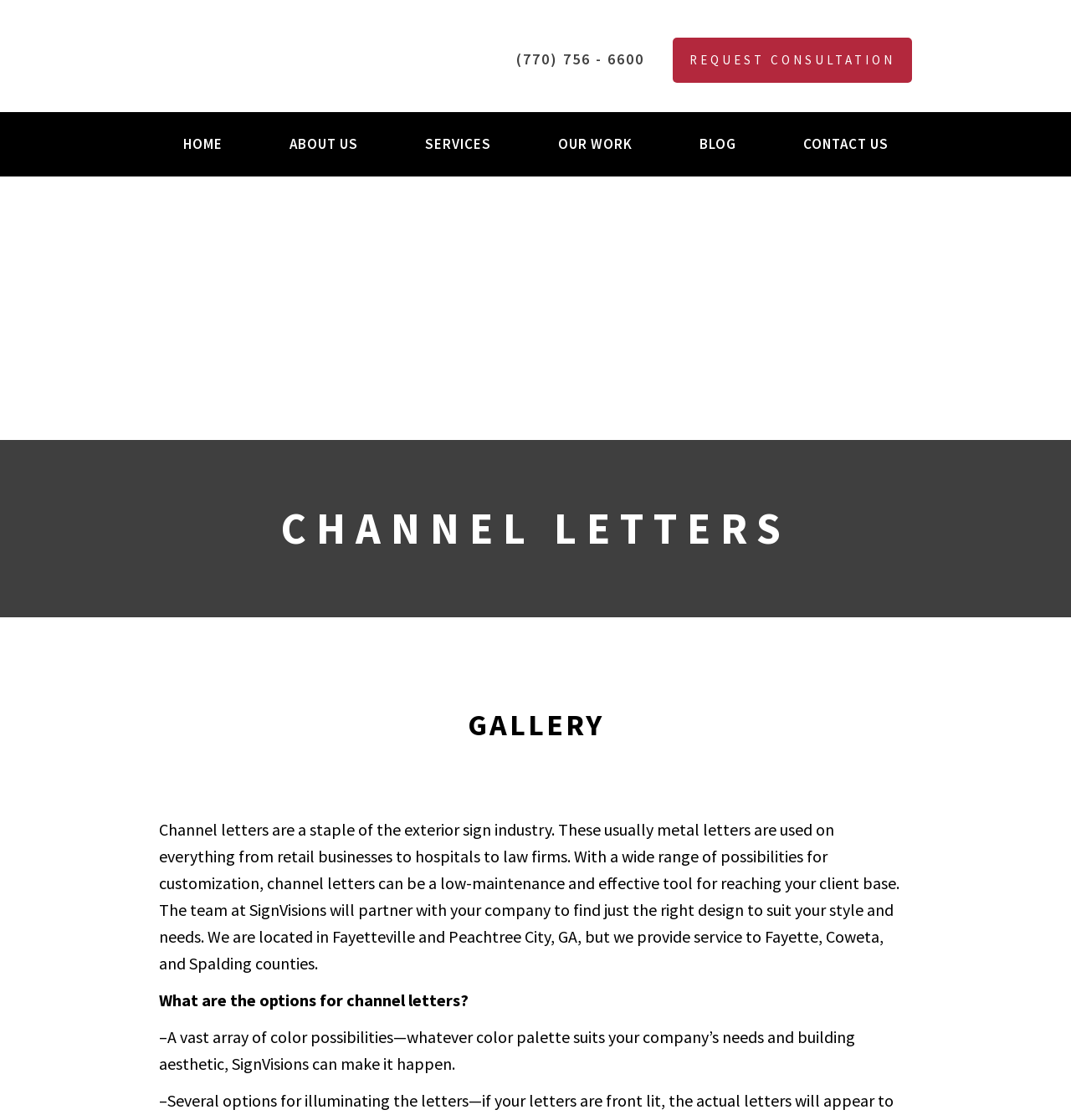Please analyze the image and give a detailed answer to the question:
What type of signs does SignVisions provide?

Based on the webpage content, SignVisions provides channel letters, which are metal letters used on exterior signs for businesses, hospitals, and law firms. This is evident from the heading 'CHANNEL LETTERS' and the description of channel letters as a staple of the exterior sign industry.